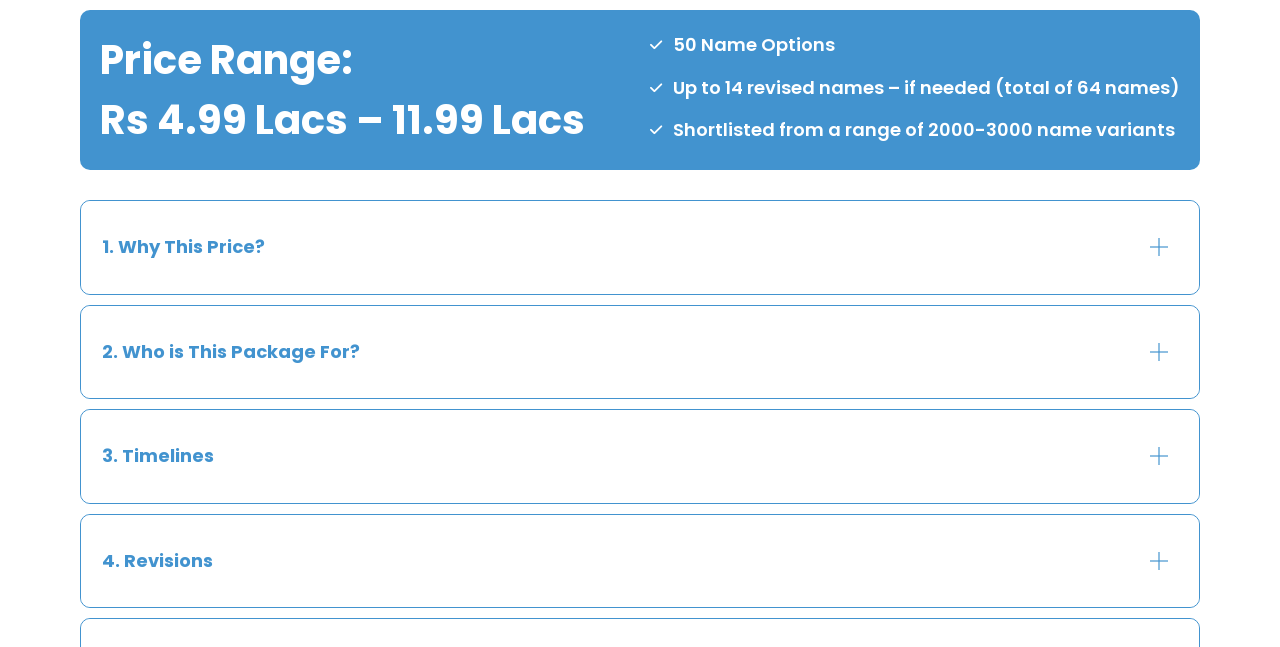From the webpage screenshot, predict the bounding box coordinates (top-left x, top-left y, bottom-right x, bottom-right y) for the UI element described here: 1. Why This Price?

[0.063, 0.311, 0.937, 0.454]